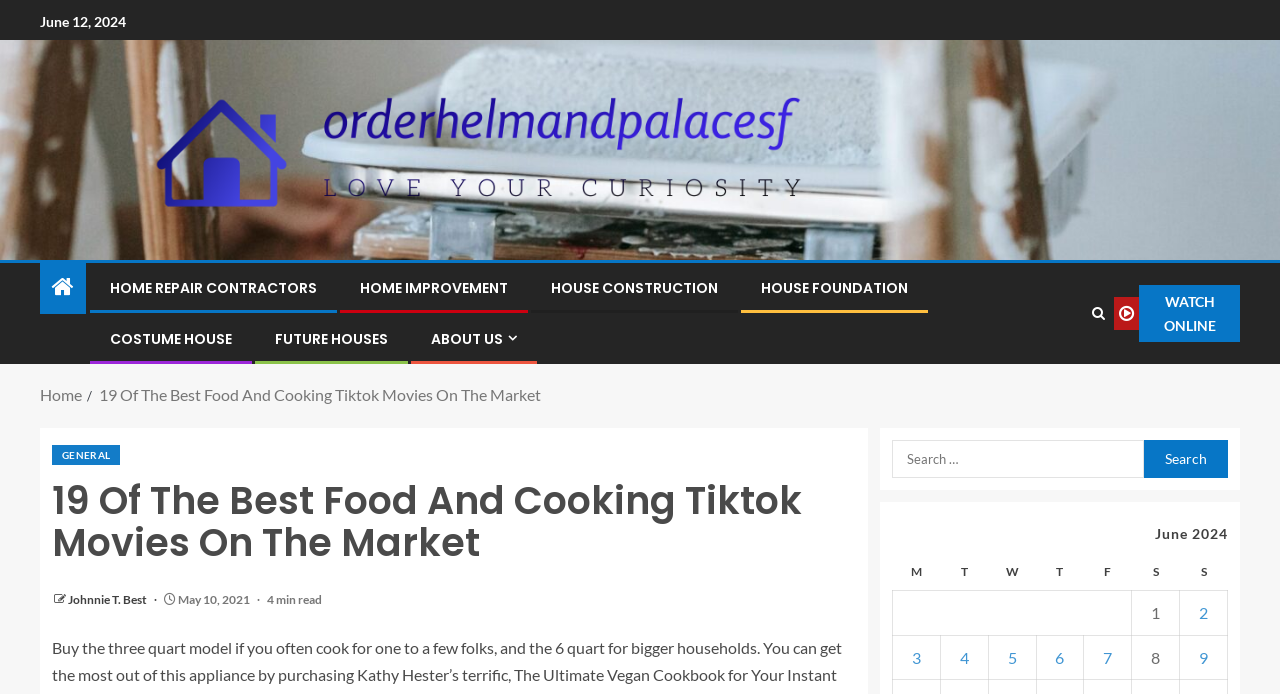Generate the text of the webpage's primary heading.

19 Of The Best Food And Cooking Tiktok Movies On The Market